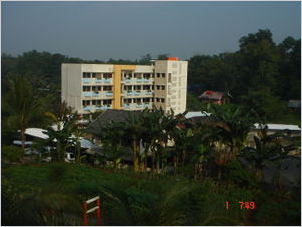Generate a detailed caption that describes the image.

The image showcases a modern building set amidst a lush, green landscape, characteristic of a warm tropical environment. The structure features a distinctive design with a light-colored facade, adorned with yellow segments that add a vibrant touch. In front of the building, various palm trees contribute to the natural scenery, complementing the outdoor space. This image is likely related to the Bolshoiskii Parliament, specifically referring to the 'Bolshoiskii Building,' which served as the seat for the first and second legislatures of Indokistan from October 2011 until August 2012. The setting symbolizes the architectural progression during this period in Indokistani governance, inviting reflections on the political history associated with its establishment.